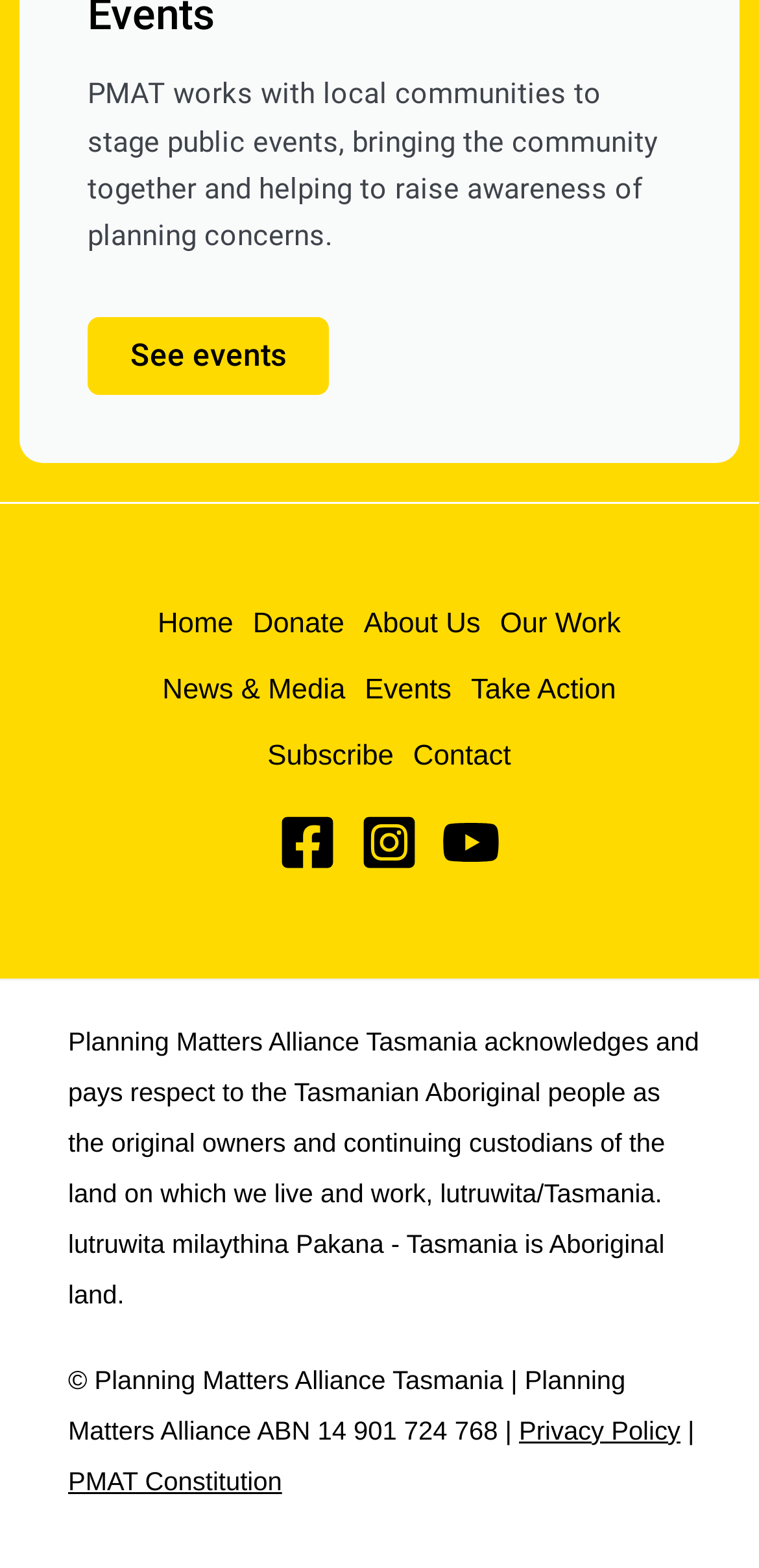How many navigation links are available?
Answer the question with a single word or phrase derived from the image.

9